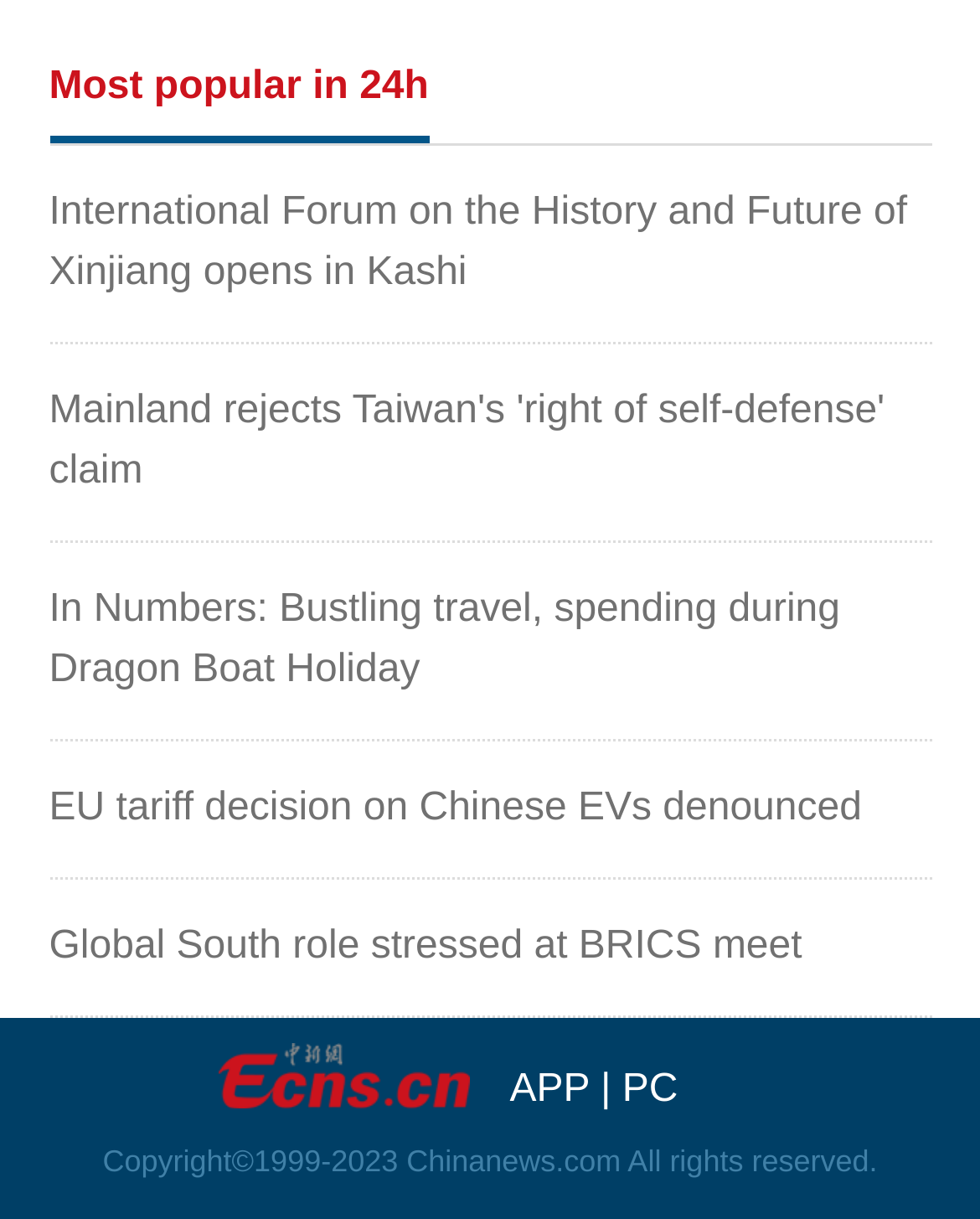Answer the question below with a single word or a brief phrase: 
What is the topic of the first news link?

International Forum on the History and Future of Xinjiang